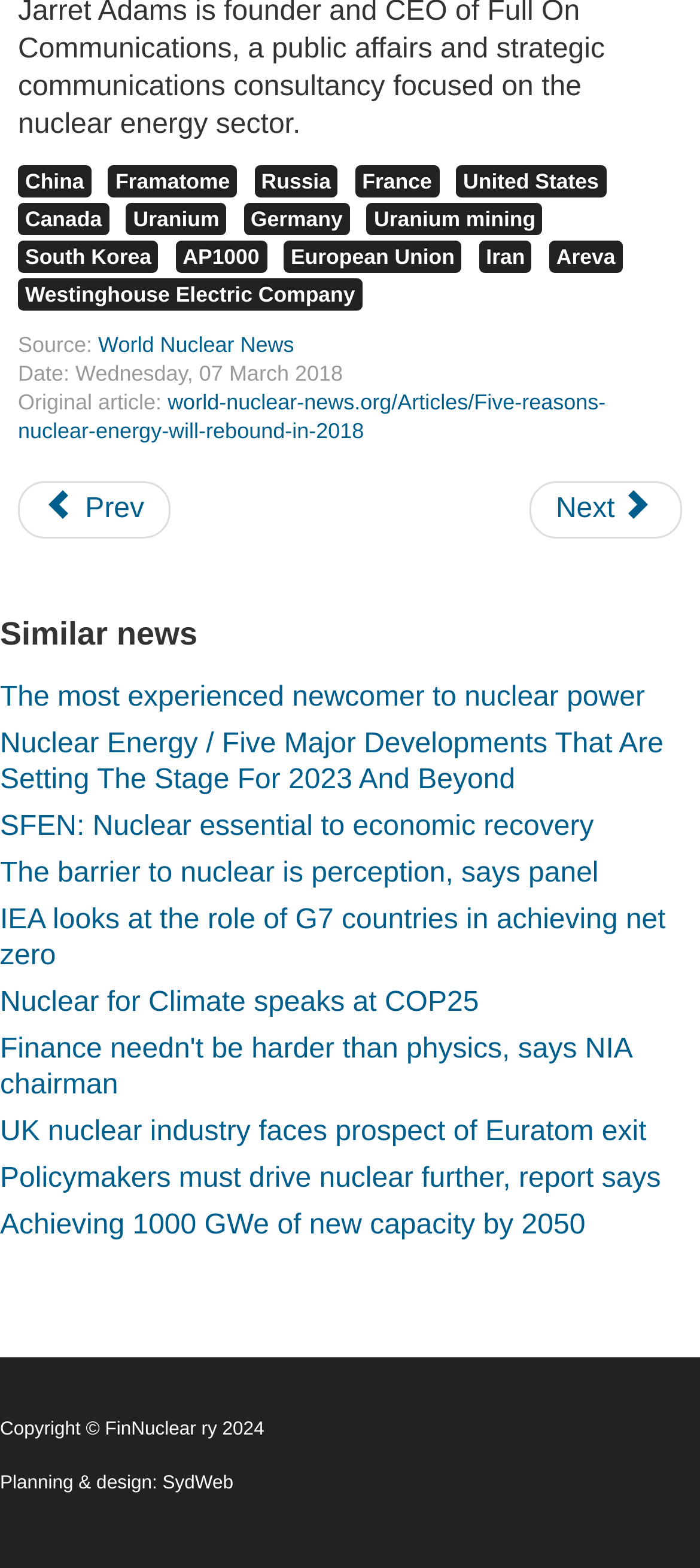How many similar news articles are listed?
Based on the content of the image, thoroughly explain and answer the question.

I counted the number of links listed under the 'Similar news' heading, and there are 10 links to similar news articles.